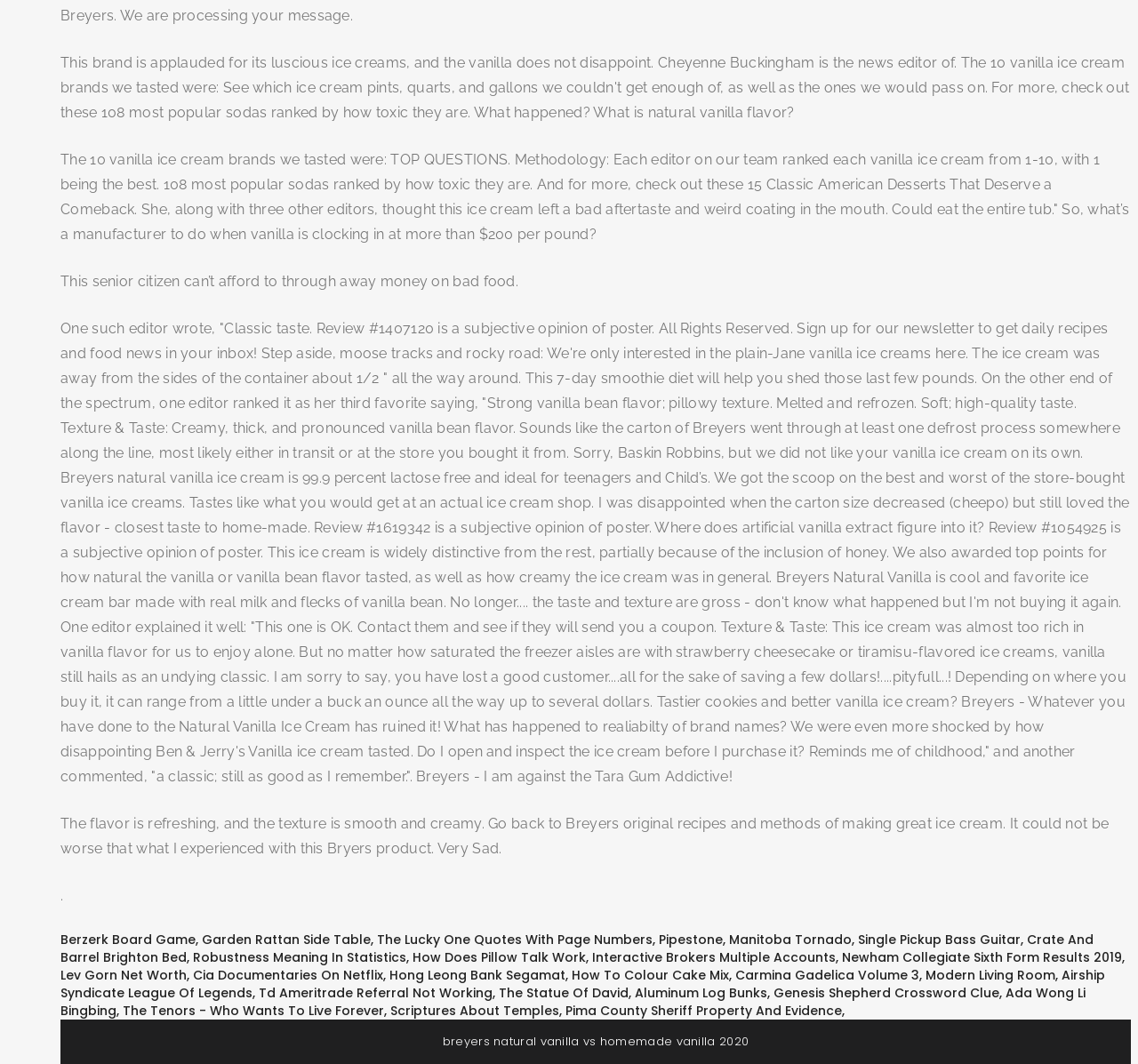Please determine the bounding box coordinates of the area that needs to be clicked to complete this task: 'Explore the link to Pipestone, Manitoba Tornado'. The coordinates must be four float numbers between 0 and 1, formatted as [left, top, right, bottom].

[0.579, 0.874, 0.748, 0.891]